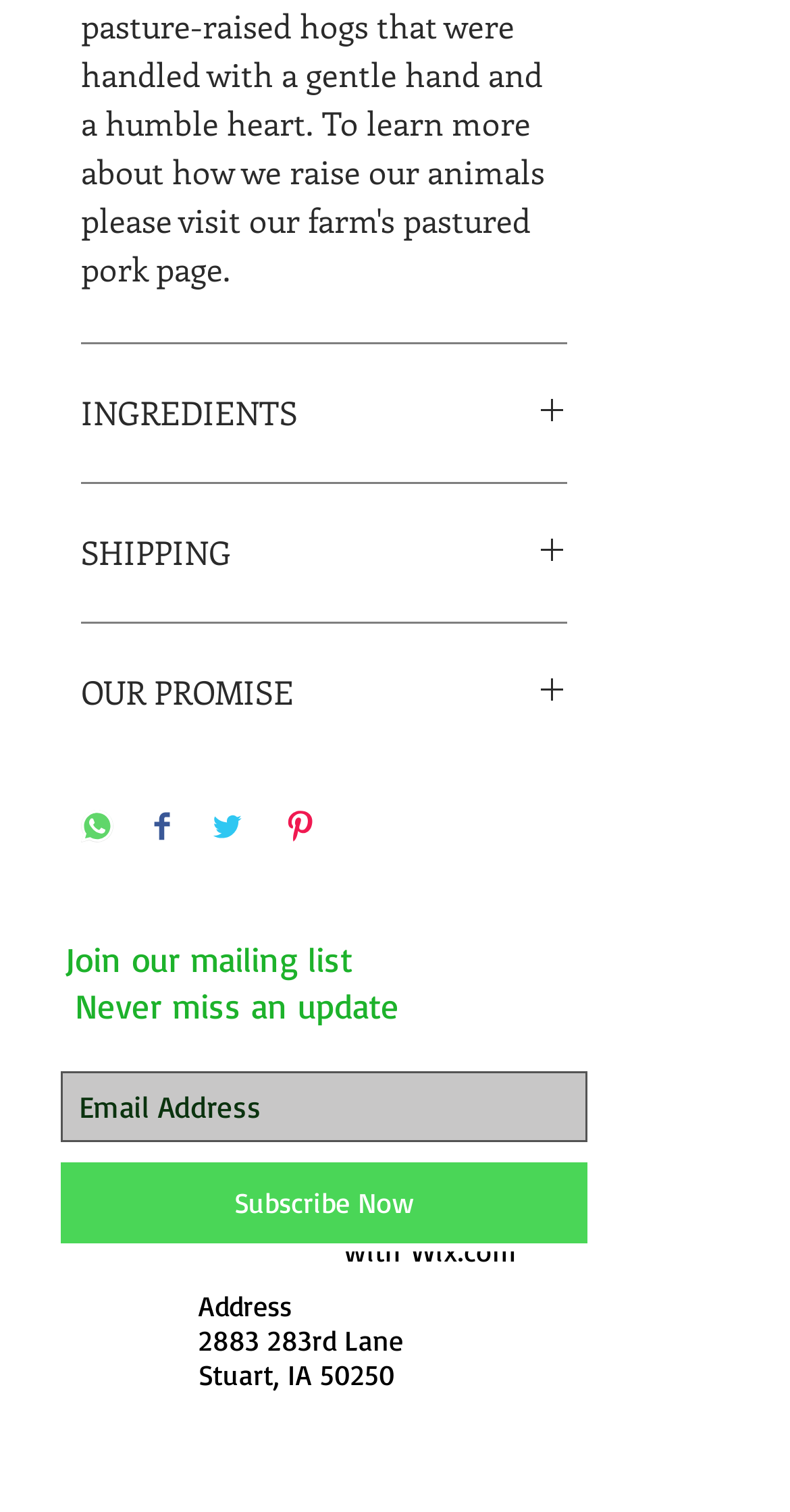Using the provided element description, identify the bounding box coordinates as (top-left x, top-left y, bottom-right x, bottom-right y). Ensure all values are between 0 and 1. Description: aria-label="Email Address" name="email" placeholder="Email Address"

[0.077, 0.709, 0.744, 0.756]